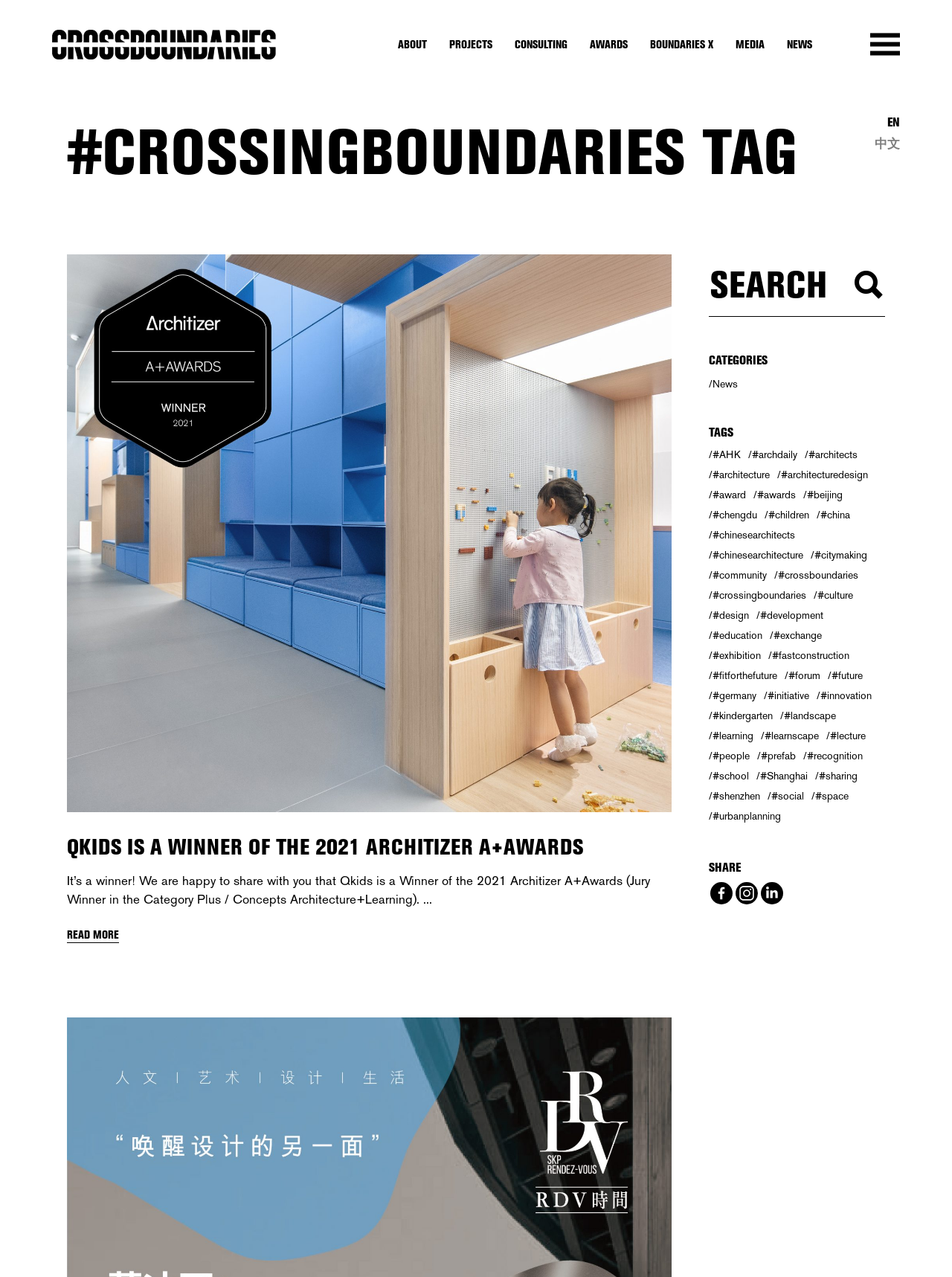Find the bounding box coordinates for the area you need to click to carry out the instruction: "Read more about Qkids winning the 2021 Architizer A+Awards". The coordinates should be four float numbers between 0 and 1, indicated as [left, top, right, bottom].

[0.07, 0.726, 0.125, 0.739]